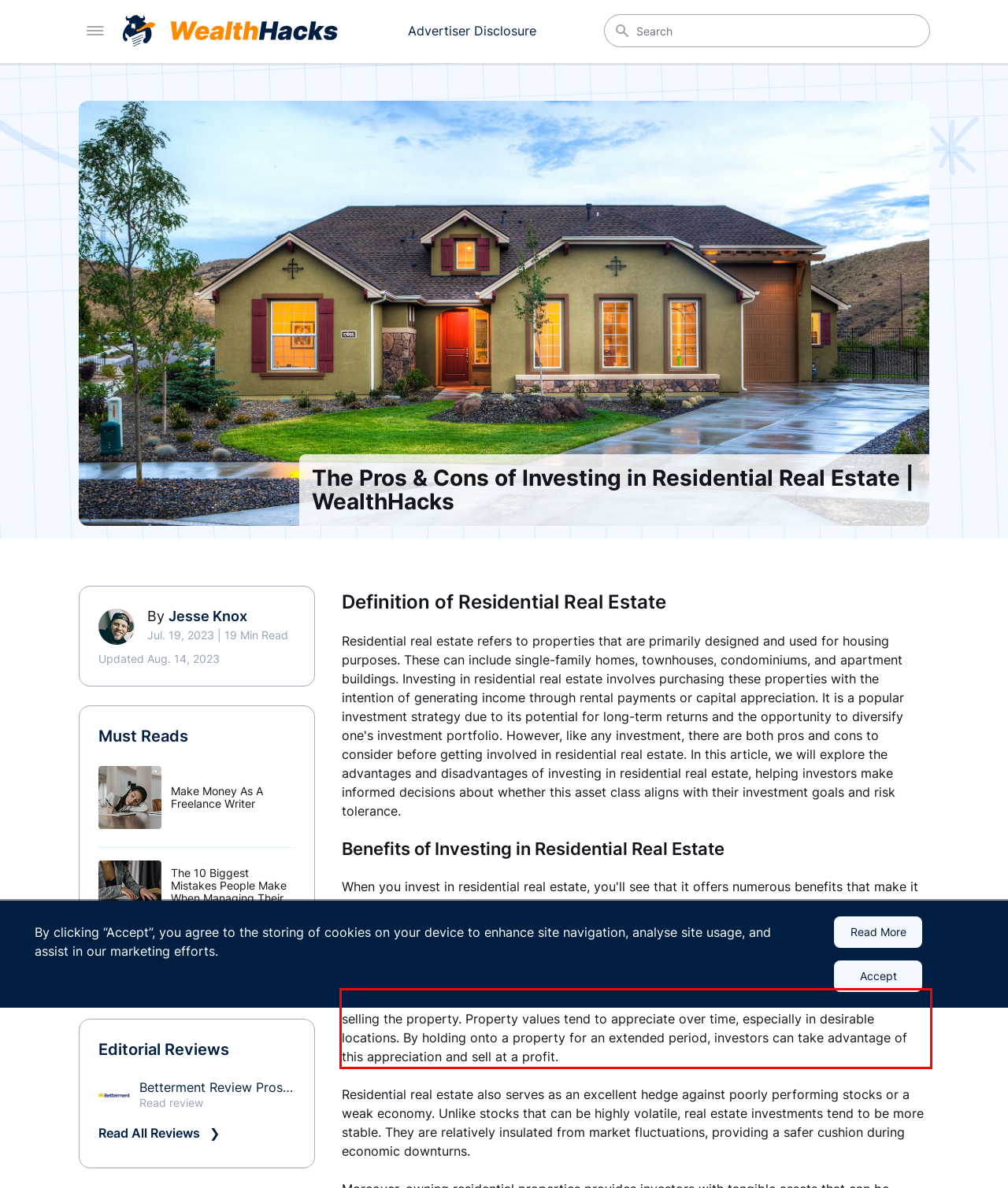There is a UI element on the webpage screenshot marked by a red bounding box. Extract and generate the text content from within this red box.

Another benefit of investing in residential real estate is the potential for a large payout when selling the property. Property values tend to appreciate over time, especially in desirable locations. By holding onto a property for an extended period, investors can take advantage of this appreciation and sell at a profit.